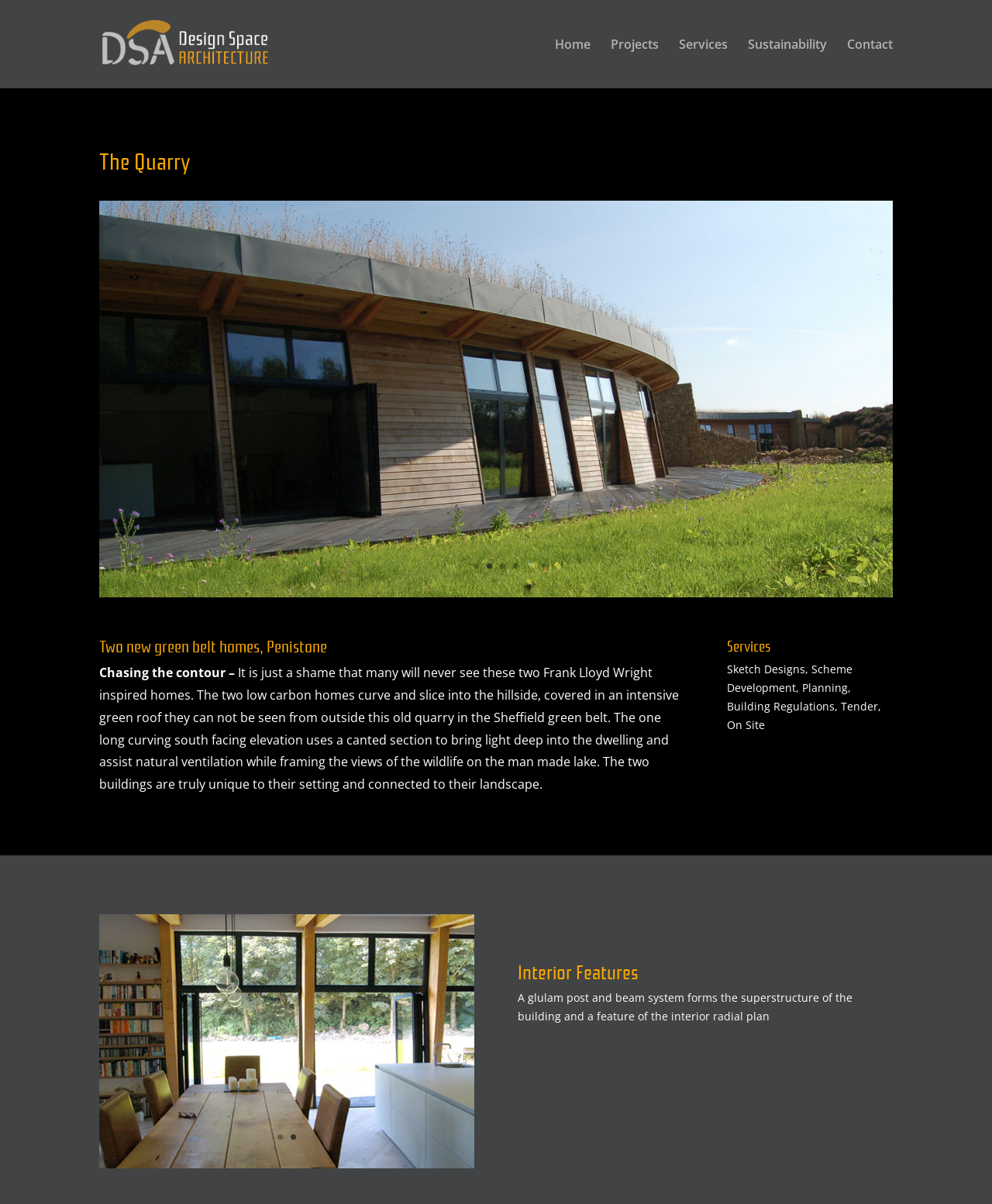Extract the bounding box coordinates for the UI element described as: "Projects".

[0.616, 0.032, 0.664, 0.073]